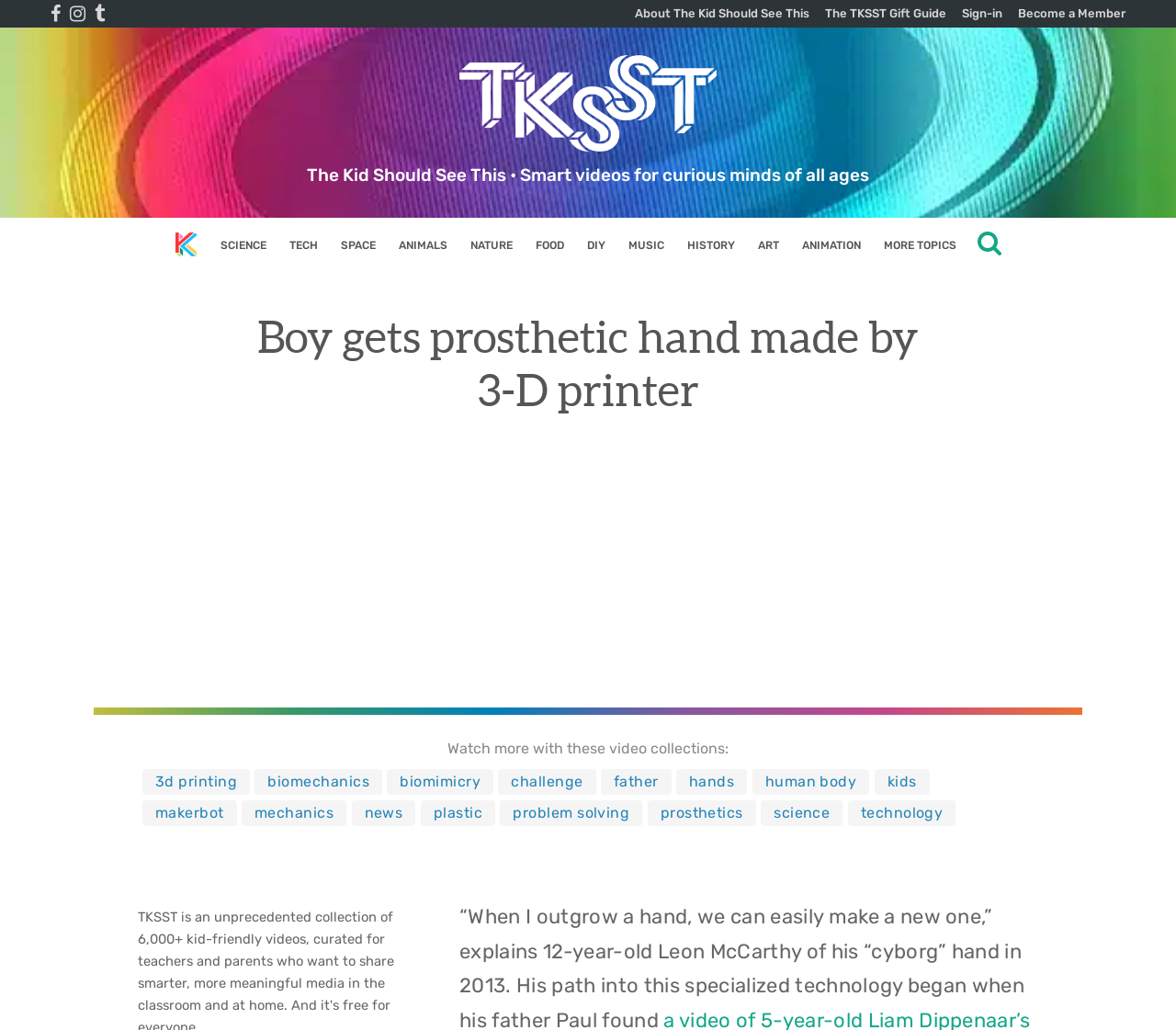Find and extract the text of the primary heading on the webpage.

Boy gets prosthetic hand made by 3-D printer